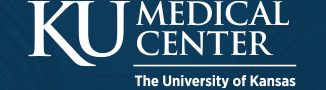Please reply to the following question using a single word or phrase: 
What university is the medical center affiliated with?

University of Kansas